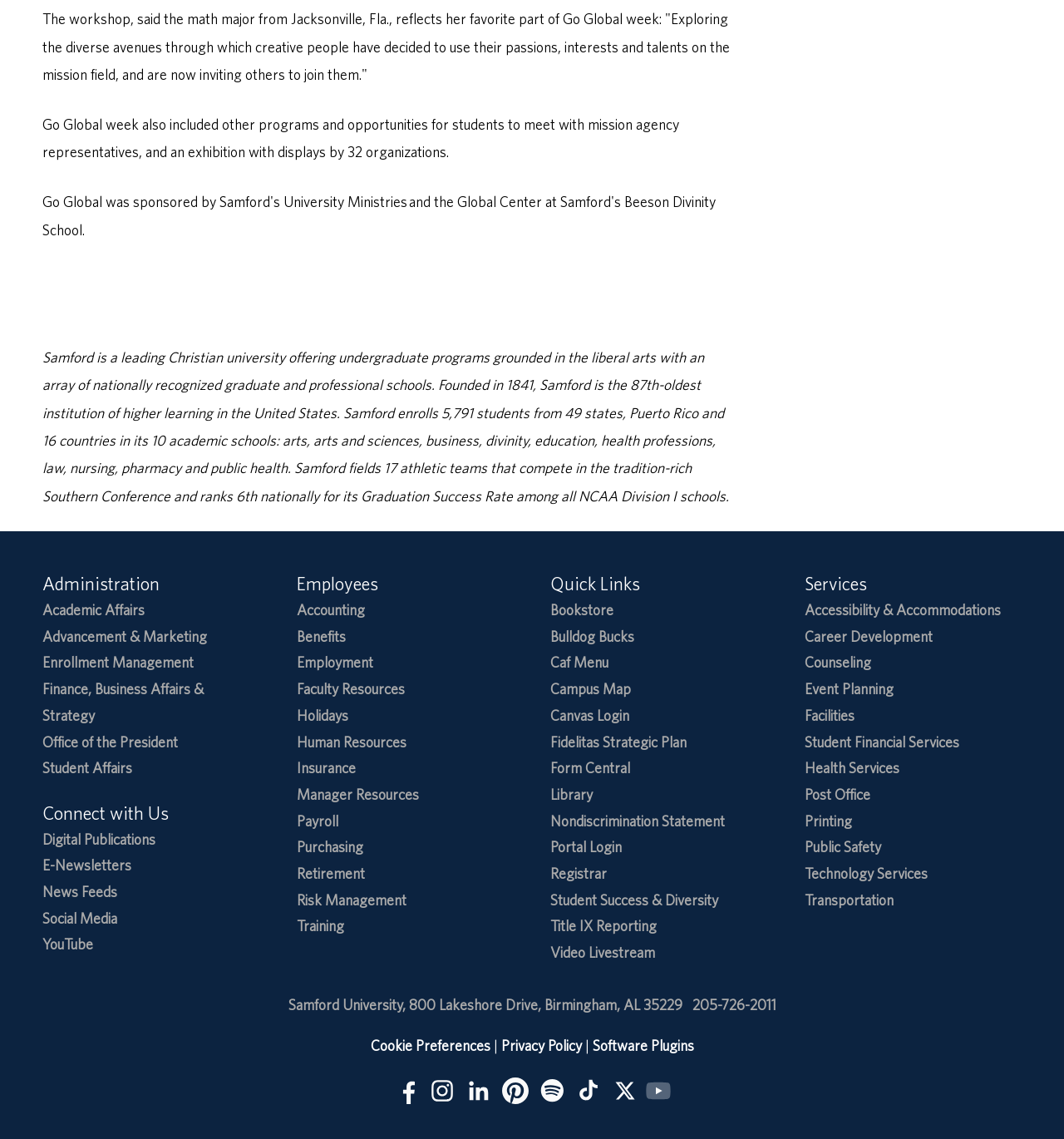Find the bounding box coordinates of the element you need to click on to perform this action: 'Login to Canvas'. The coordinates should be represented by four float values between 0 and 1, in the format [left, top, right, bottom].

[0.517, 0.62, 0.592, 0.636]